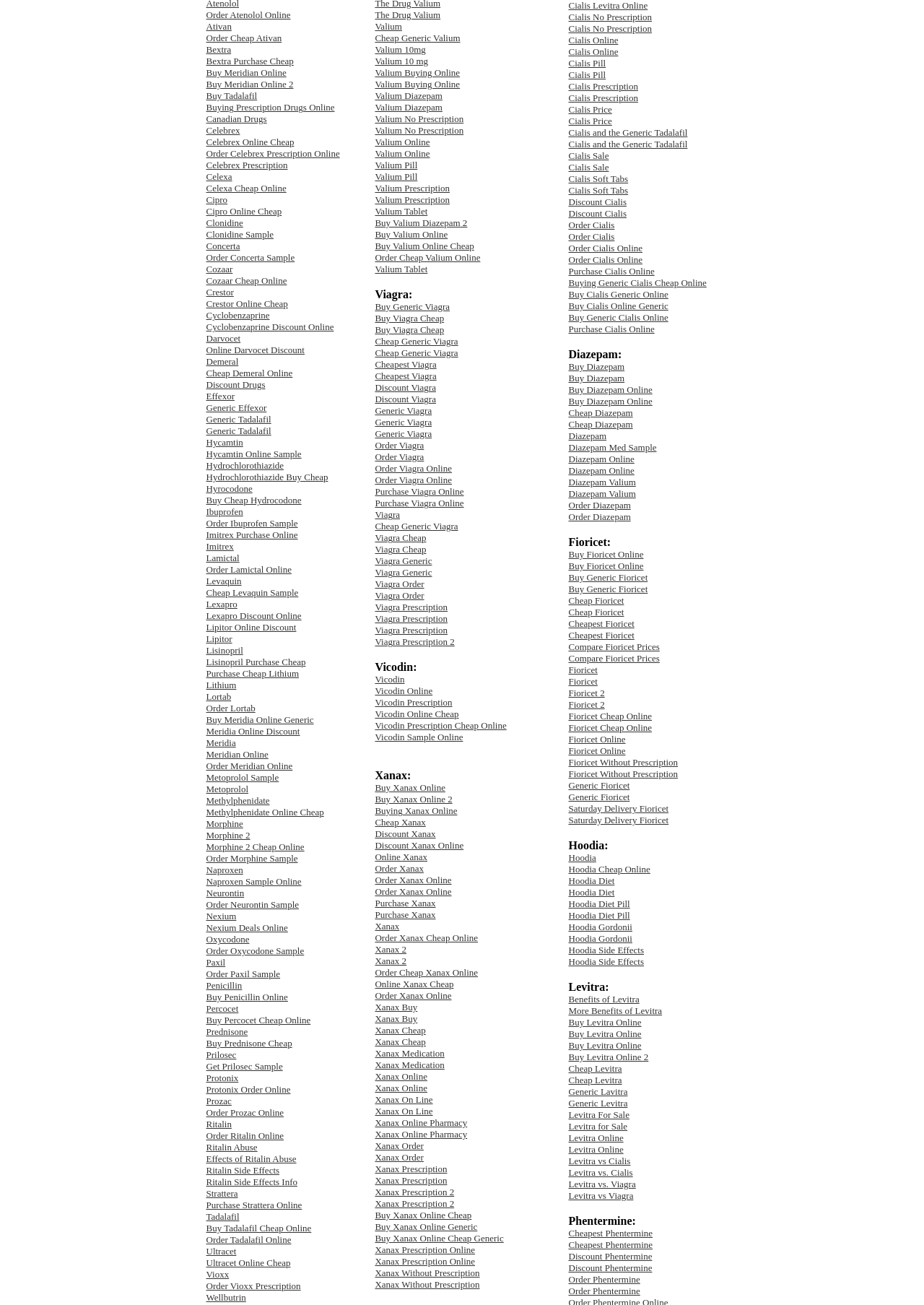Identify the bounding box coordinates for the element you need to click to achieve the following task: "Go to Hingham Public Schools homepage". The coordinates must be four float values ranging from 0 to 1, formatted as [left, top, right, bottom].

None